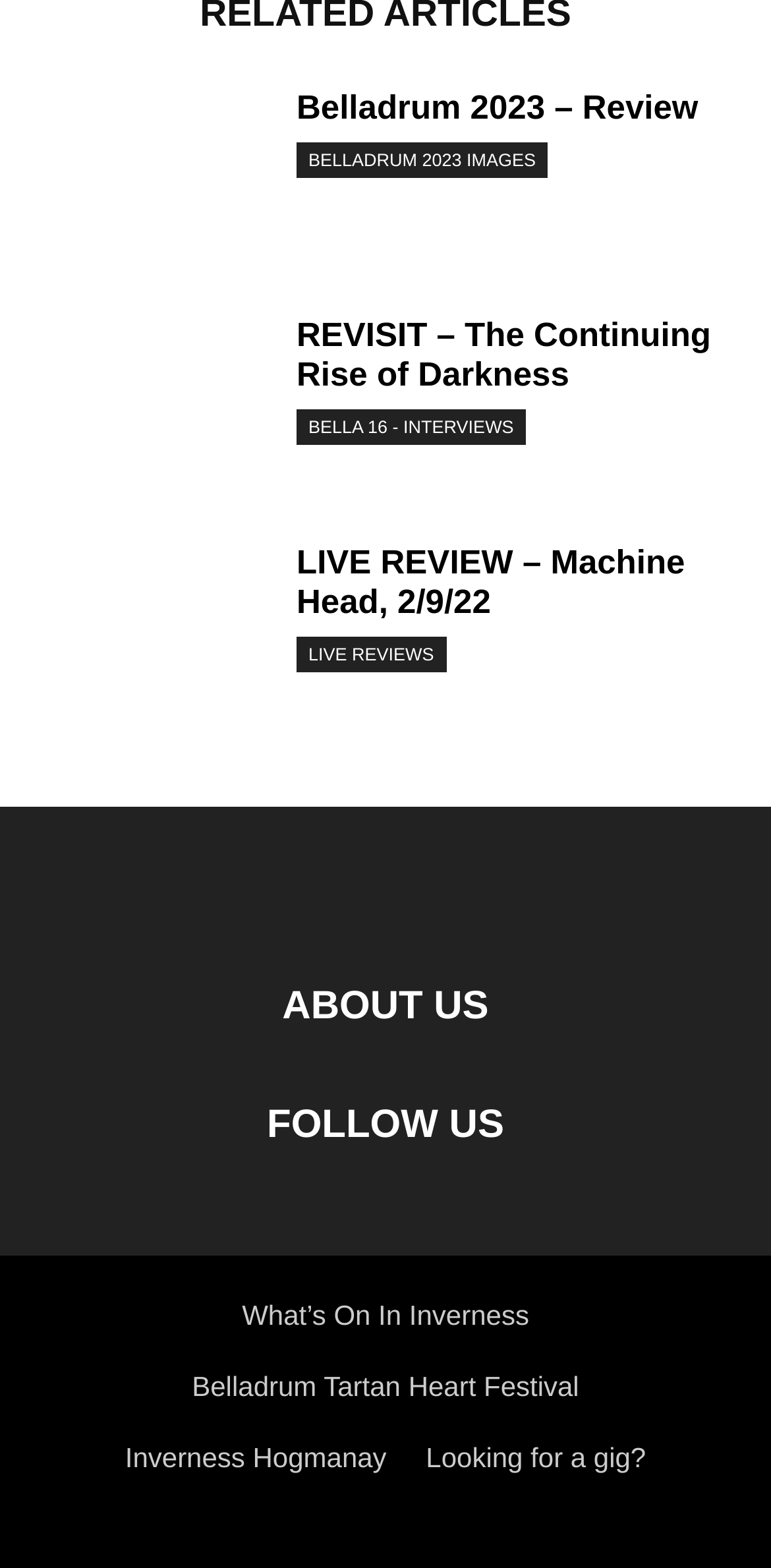Can you provide the bounding box coordinates for the element that should be clicked to implement the instruction: "check ABOUT US"?

[0.366, 0.627, 0.634, 0.655]